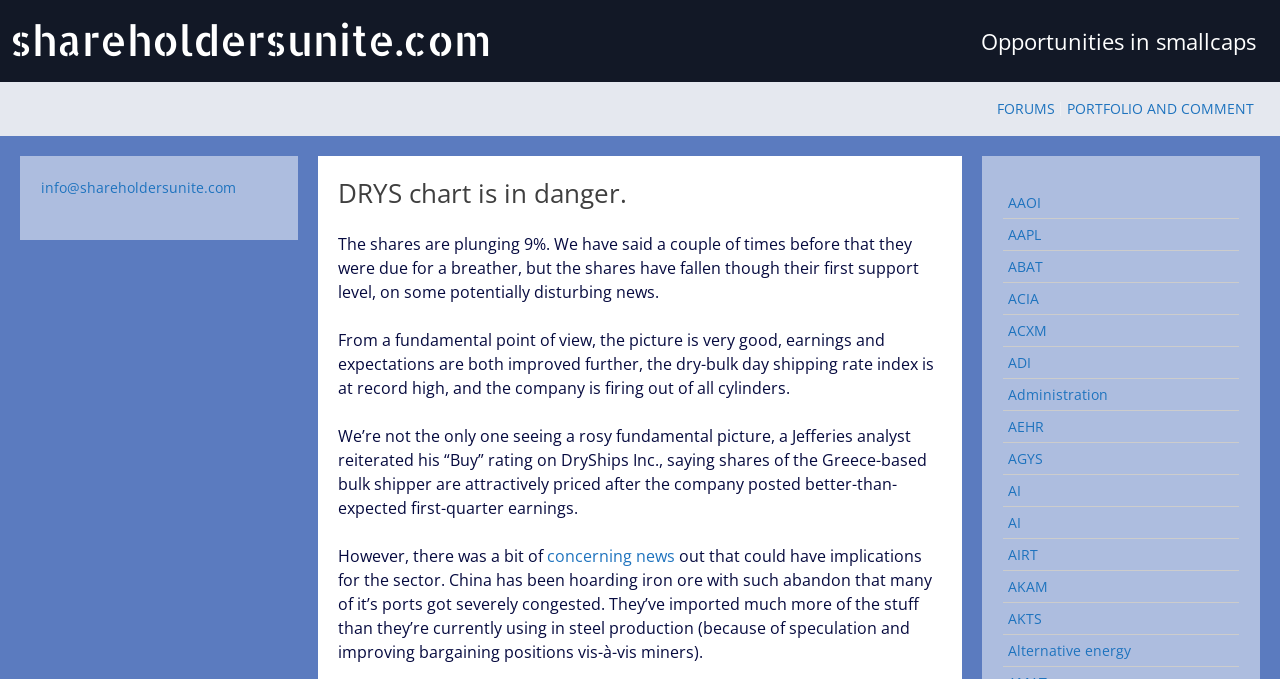Determine the bounding box coordinates of the region to click in order to accomplish the following instruction: "Click on the 'FORUMS' link". Provide the coordinates as four float numbers between 0 and 1, specifically [left, top, right, bottom].

[0.777, 0.135, 0.826, 0.186]